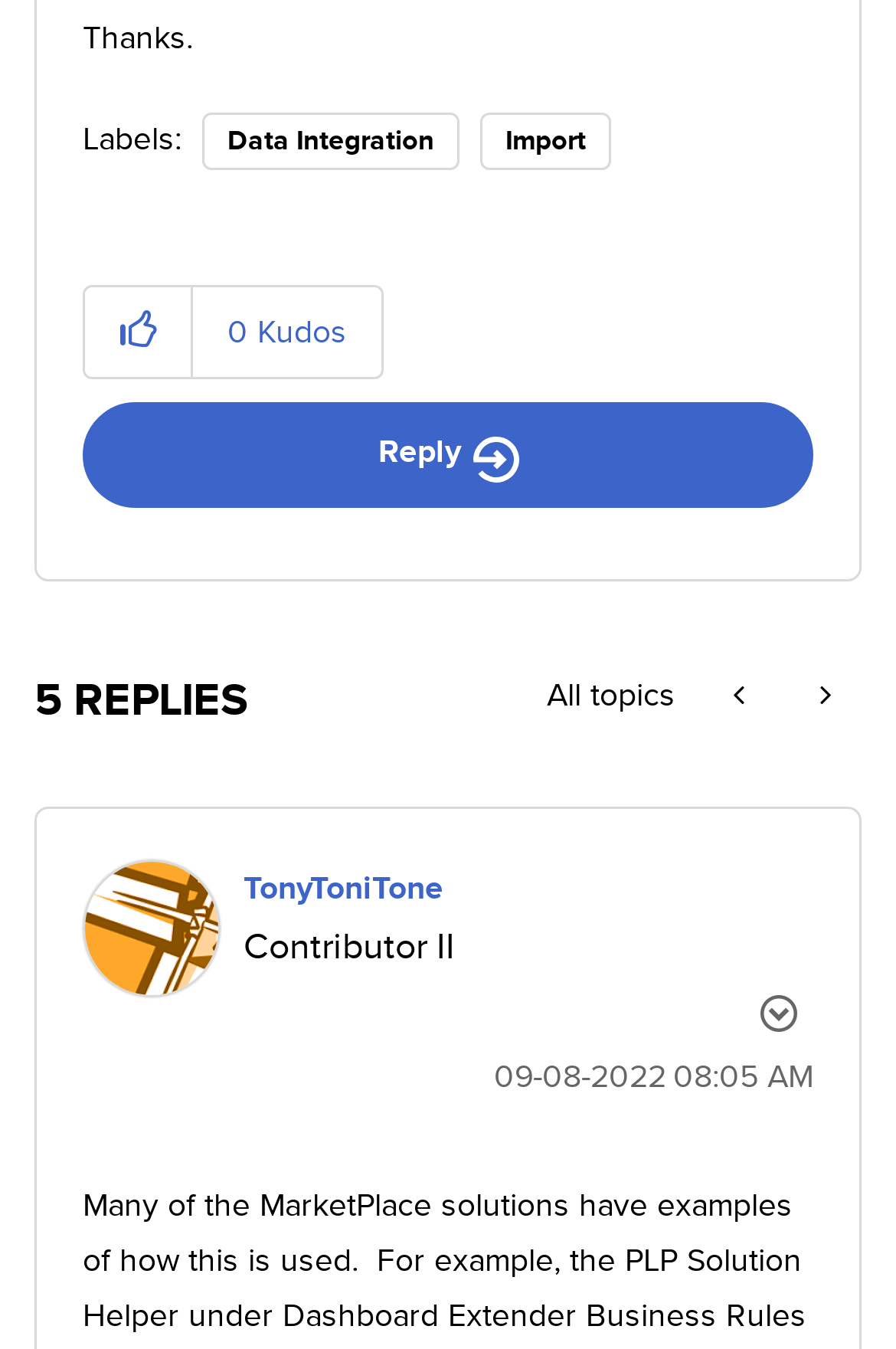Please determine the bounding box coordinates of the element's region to click for the following instruction: "Give kudos to this post".

[0.095, 0.212, 0.215, 0.28]